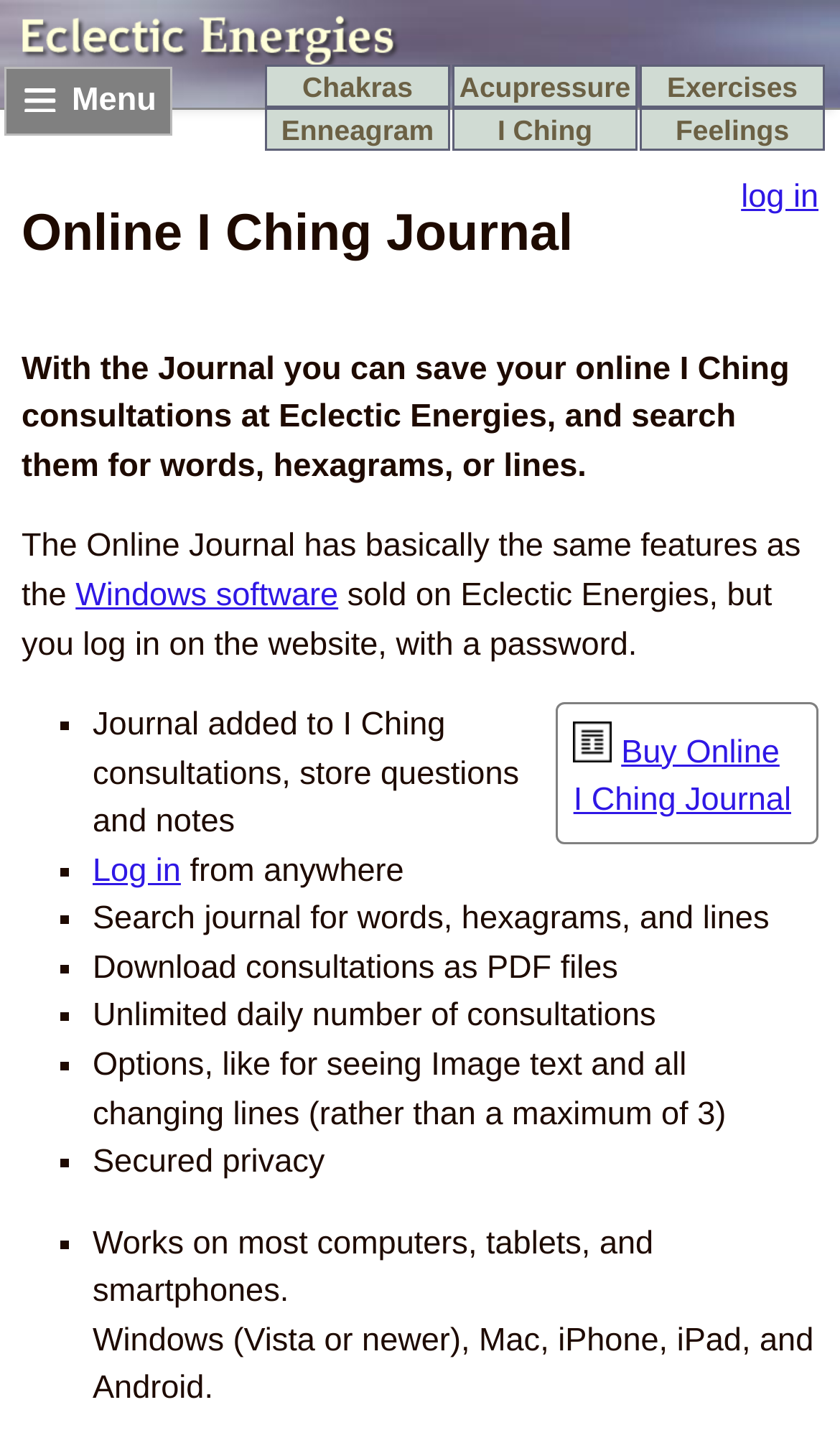What is the purpose of the Online I Ching Journal?
Please answer the question as detailed as possible based on the image.

The purpose of the Online I Ching Journal can be found by reading the static text at the top of the webpage, which says 'With the Journal you can save your online I Ching consultations at Eclectic Energies, and search them for words, hexagrams, or lines'.